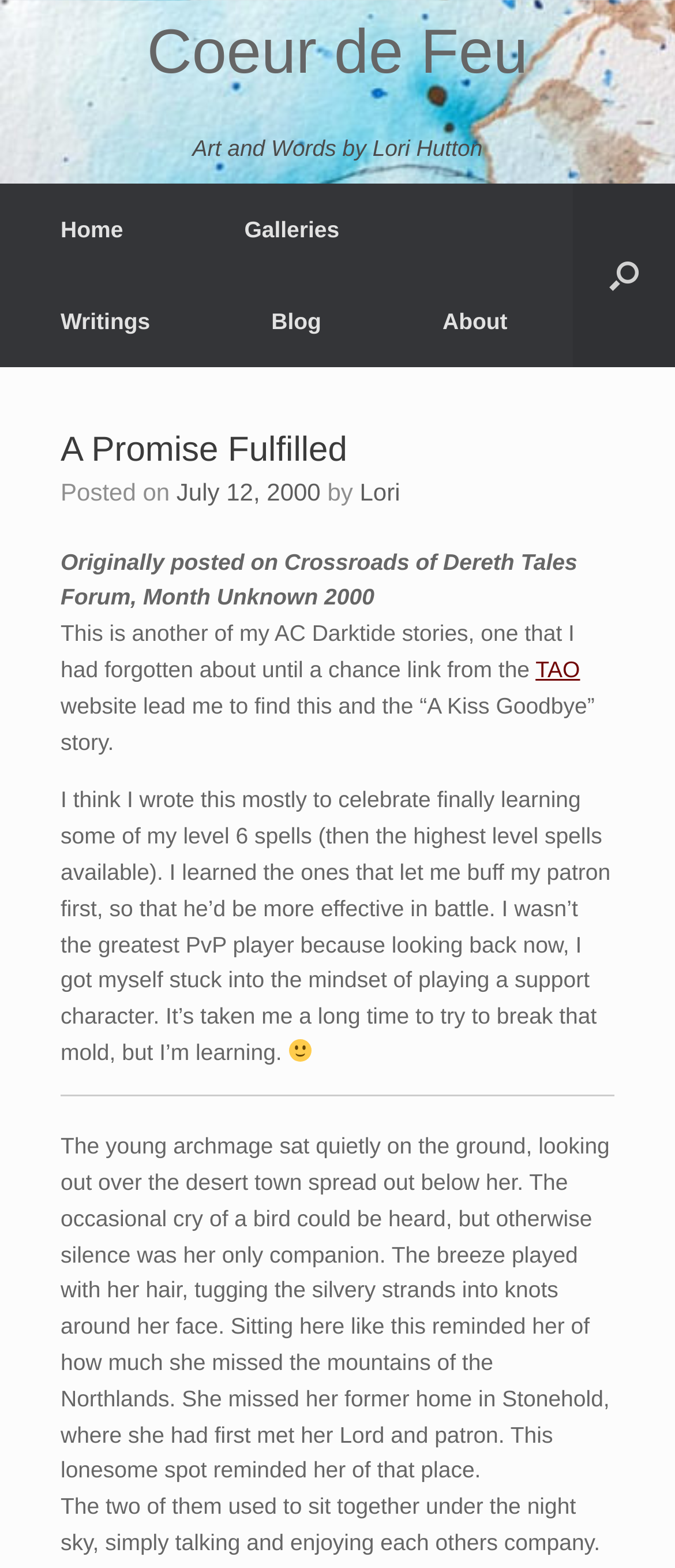Determine the bounding box coordinates of the element's region needed to click to follow the instruction: "Click on the 'Home' link". Provide these coordinates as four float numbers between 0 and 1, formatted as [left, top, right, bottom].

[0.0, 0.117, 0.272, 0.175]